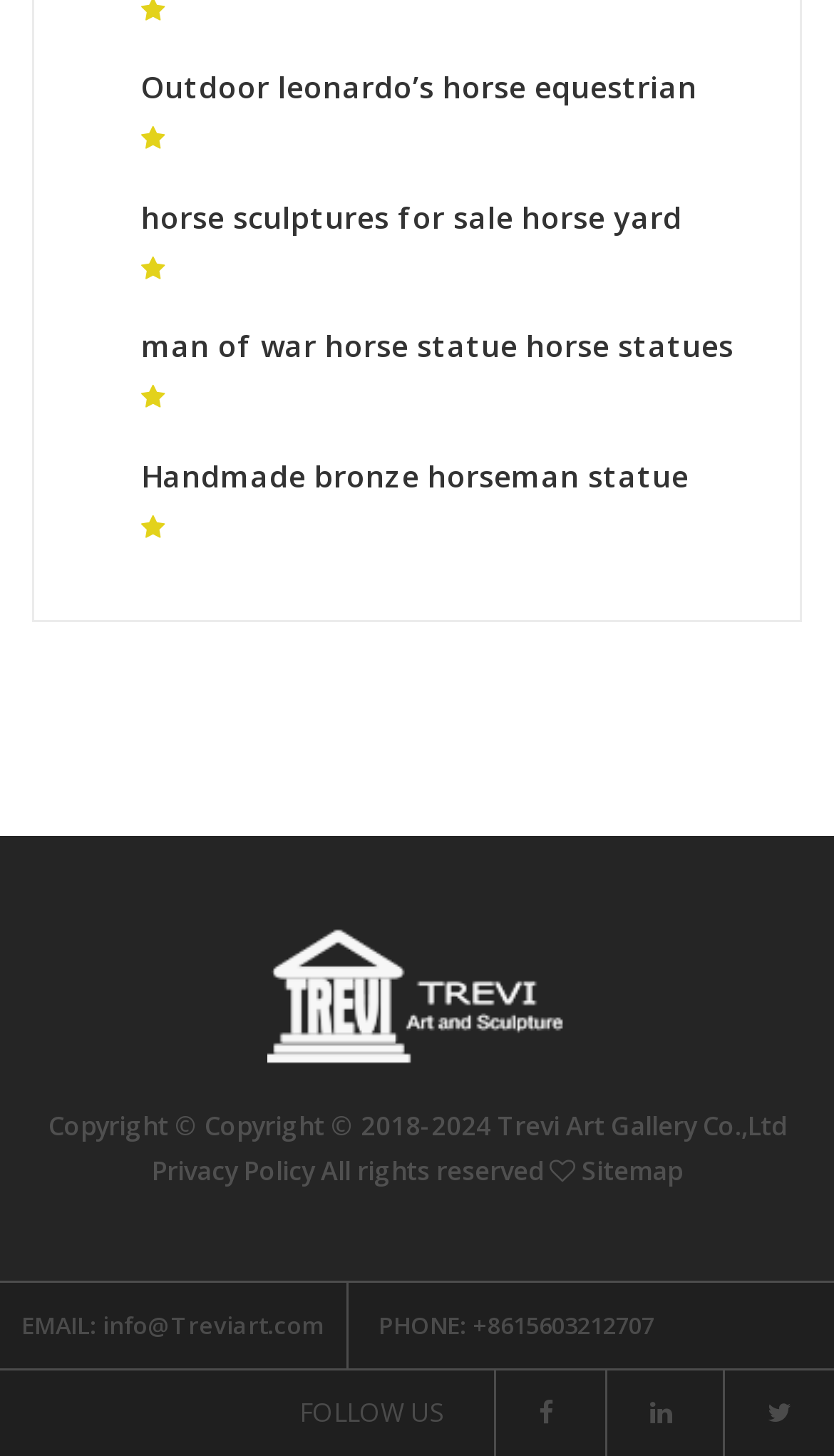Find the bounding box coordinates of the clickable element required to execute the following instruction: "Check the link to man of war horse statue horse statues australia for sale". Provide the coordinates as four float numbers between 0 and 1, i.e., [left, top, right, bottom].

[0.169, 0.224, 0.879, 0.278]